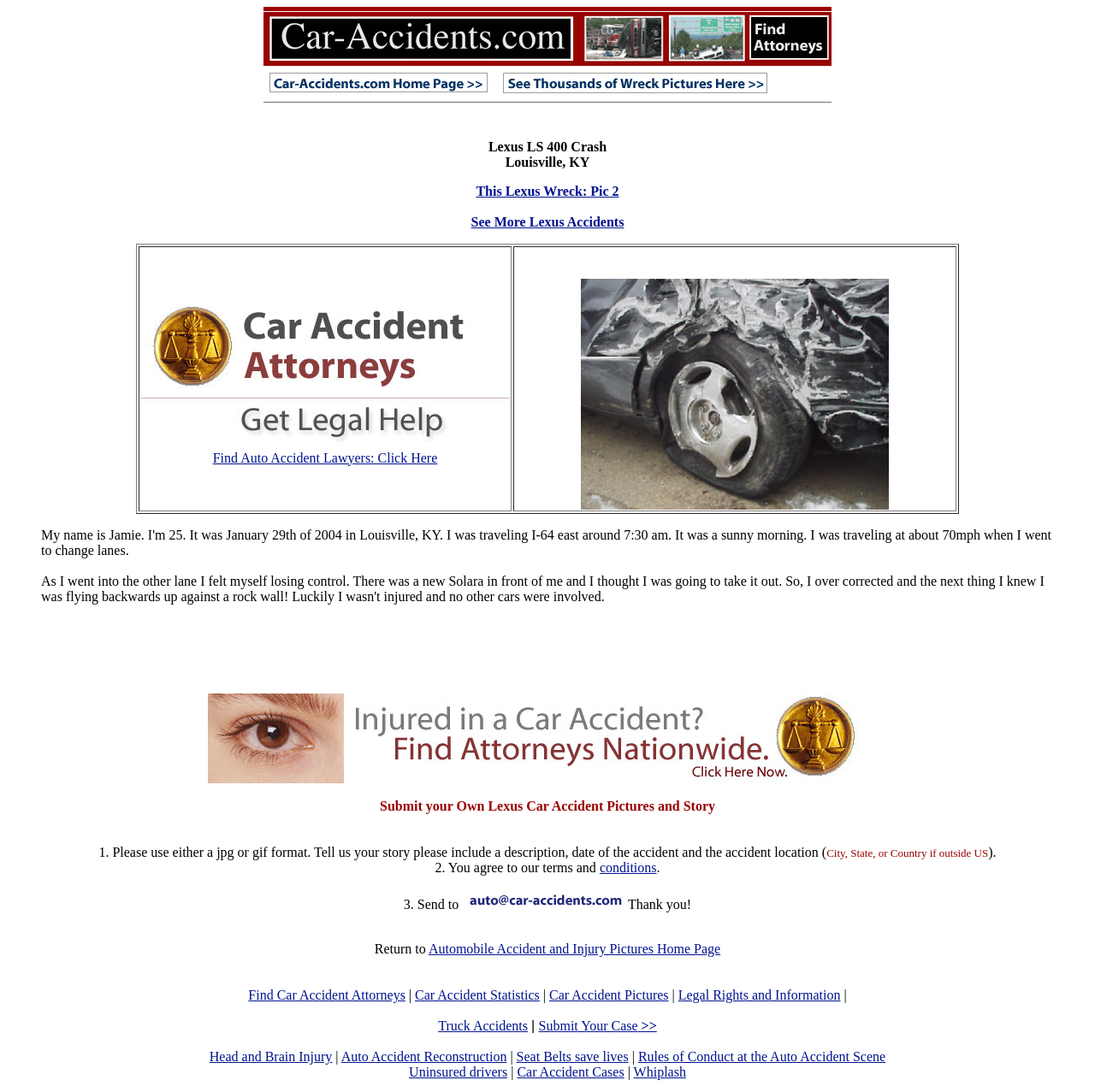Write an exhaustive caption that covers the webpage's main aspects.

This webpage is about Lexus car accidents and provides resources for individuals who have been involved in a car accident. At the top of the page, there is a blockquote section that contains an image with the text "Car Accidents" and a heading "Lexus LS 400 Crash" with a location "Louisville, KY" mentioned below it. There are also two links, "This Lexus Wreck: Pic 2" and "See More Lexus Accidents", situated nearby.

Below this section, there is a table with two columns. The left column contains a link to "Find Car Accident Attorneys" with an accompanying image, while the right column has a link to "Lexus LS 400 Crash" with an image as well.

The main content of the page is divided into several sections. The first section has a heading "Injury Attorneys for Car Accidents" with an image and a link to it. Below this, there is a section that invites users to submit their own Lexus car accident pictures and stories, with a set of instructions and guidelines provided.

The next section has a series of links to various resources, including "Car Accident Statistics", "Car Accident Pictures", "Legal Rights and Information", "Truck Accidents", and others. These links are separated by vertical lines and are situated near the bottom of the page.

Overall, the webpage appears to be a resource hub for individuals who have been involved in a car accident, providing access to attorneys, information, and resources related to car accidents.